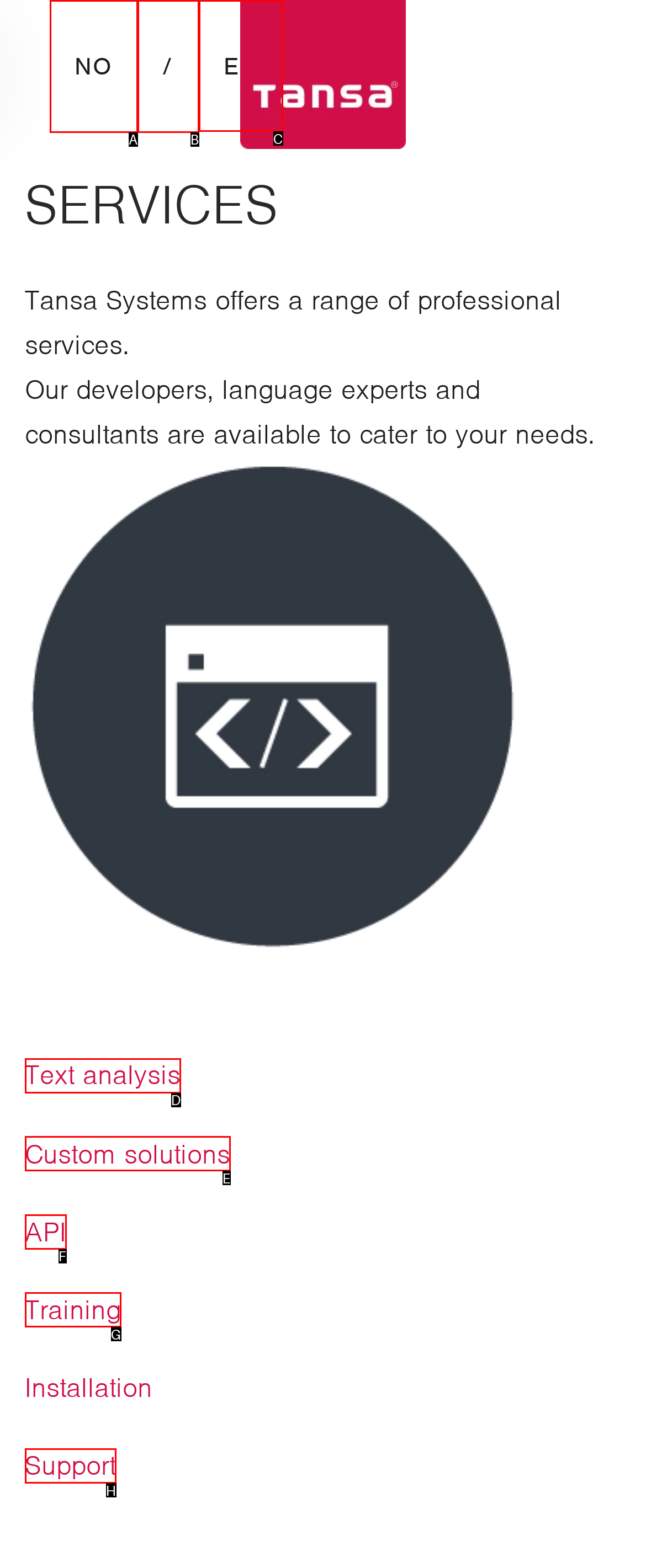Tell me which one HTML element I should click to complete this task: Switch to EN language Answer with the option's letter from the given choices directly.

C